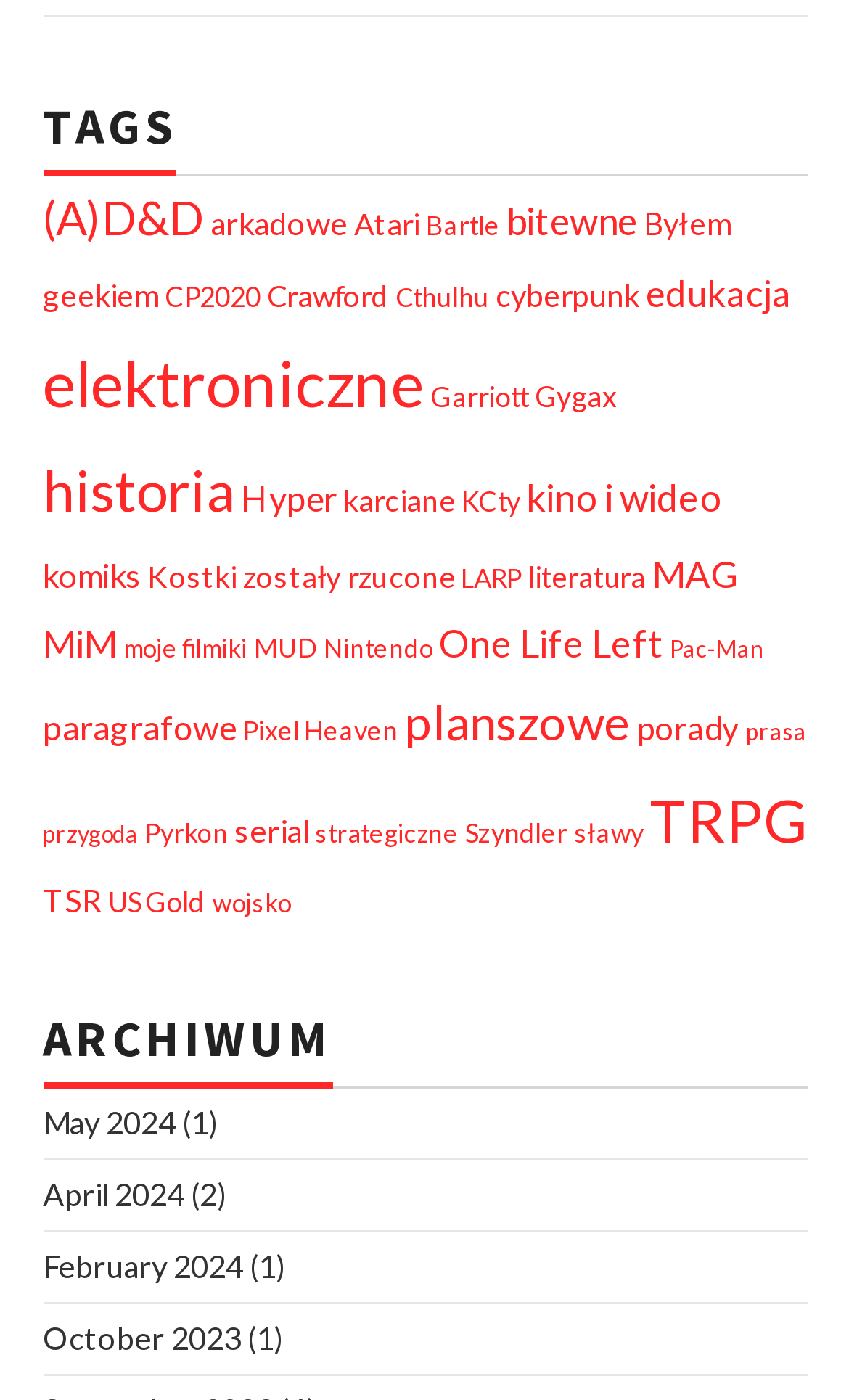Please identify the bounding box coordinates of the clickable element to fulfill the following instruction: "Click on the 'TAGS' heading". The coordinates should be four float numbers between 0 and 1, i.e., [left, top, right, bottom].

[0.05, 0.06, 0.95, 0.127]